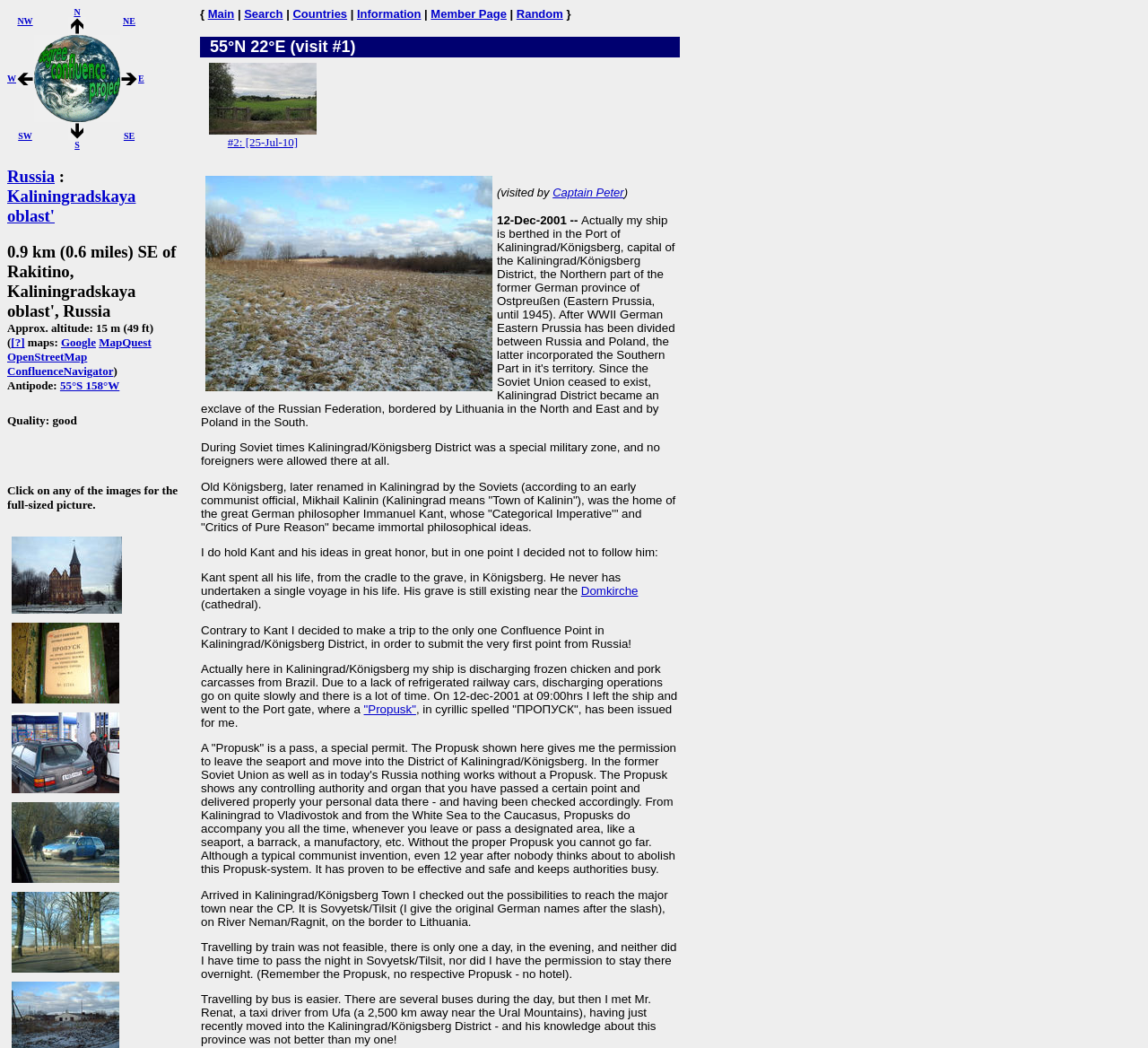What is the altitude of the confluence?
Based on the image, please offer an in-depth response to the question.

I found the answer by looking at the text 'Approx. altitude: 15 m (49 ft)' which is part of the description of the confluence.